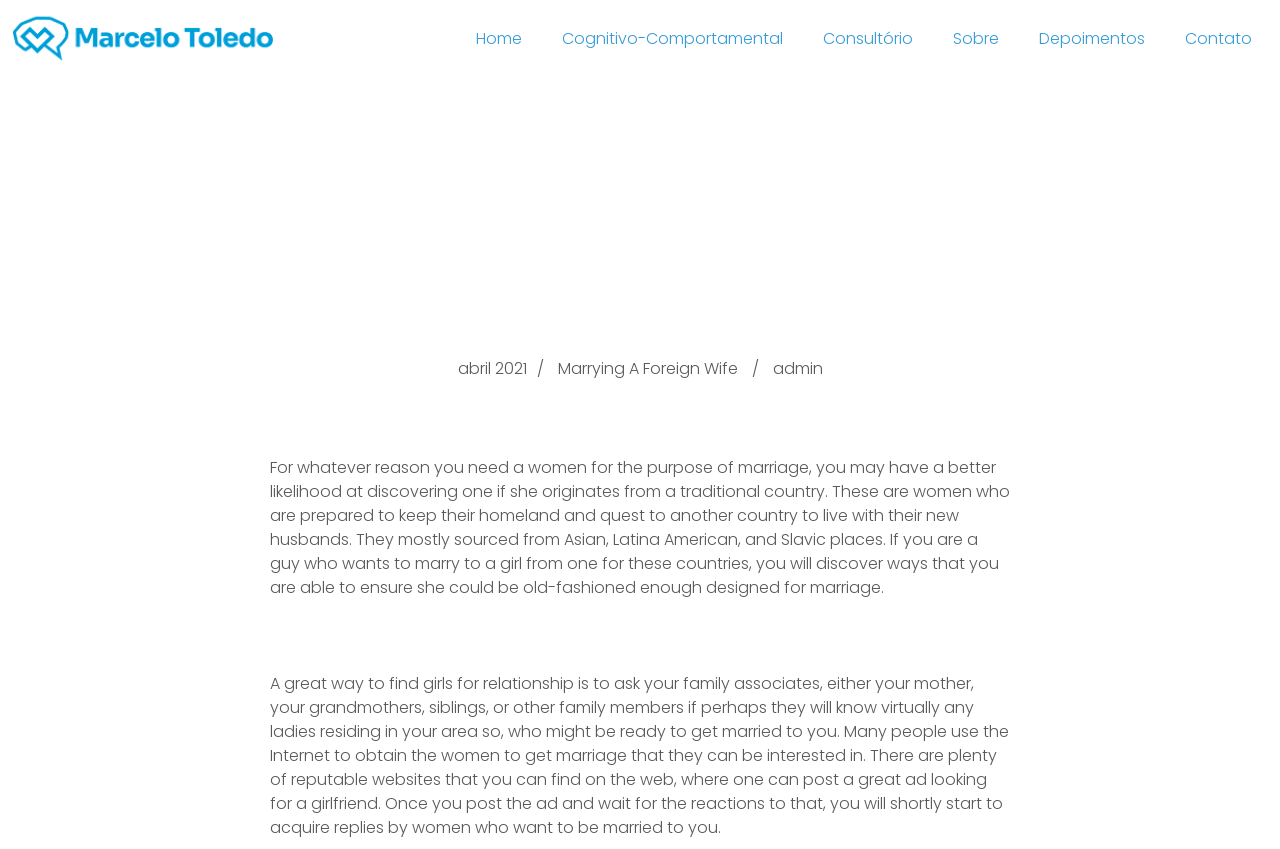Locate the coordinates of the bounding box for the clickable region that fulfills this instruction: "Click the admin link".

[0.604, 0.42, 0.643, 0.448]